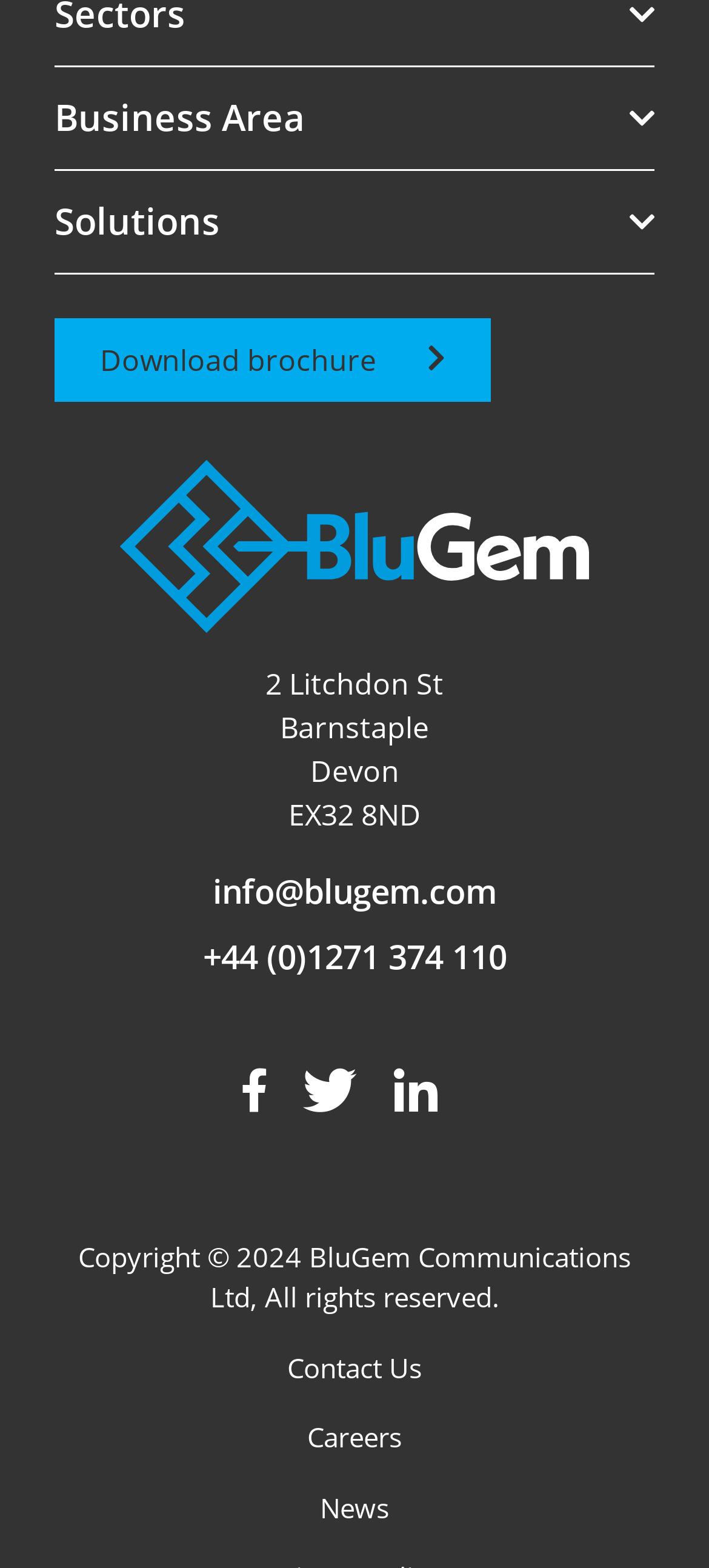Identify the bounding box coordinates of the element to click to follow this instruction: 'Click on Telecoms'. Ensure the coordinates are four float values between 0 and 1, provided as [left, top, right, bottom].

[0.077, 0.06, 0.923, 0.116]